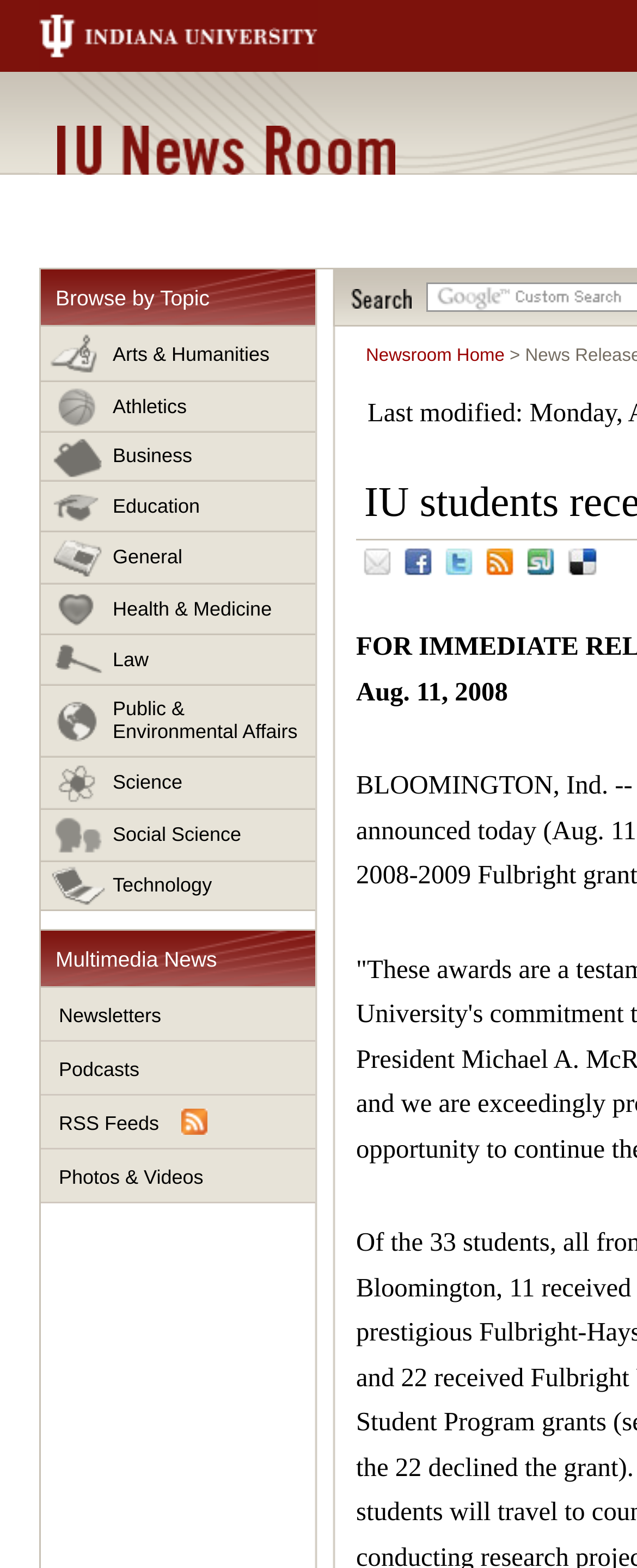Answer the question in one word or a short phrase:
How many Fulbright grants were awarded to IU students?

33